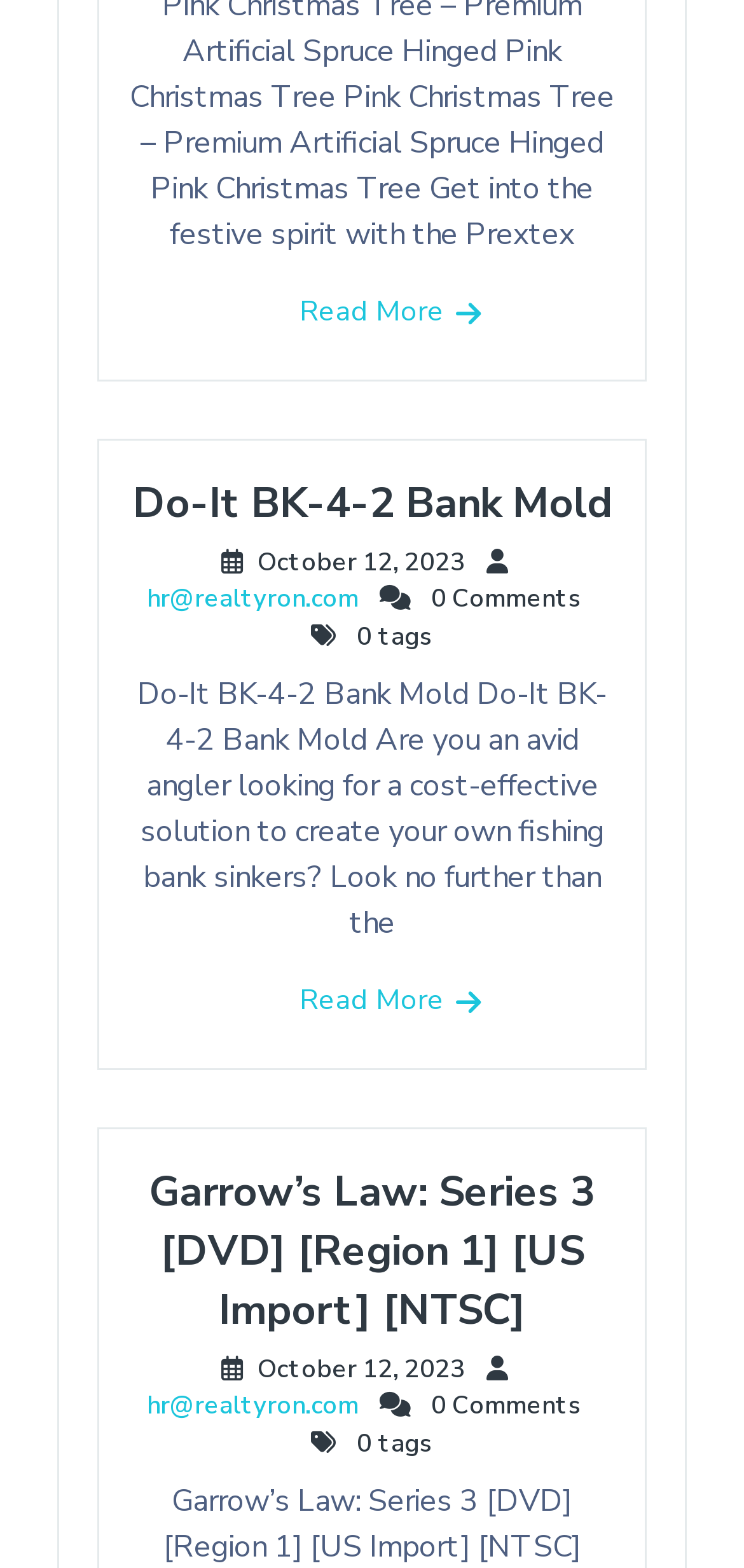Is there a 'Read More' link on the first post?
Based on the screenshot, provide your answer in one word or phrase.

Yes